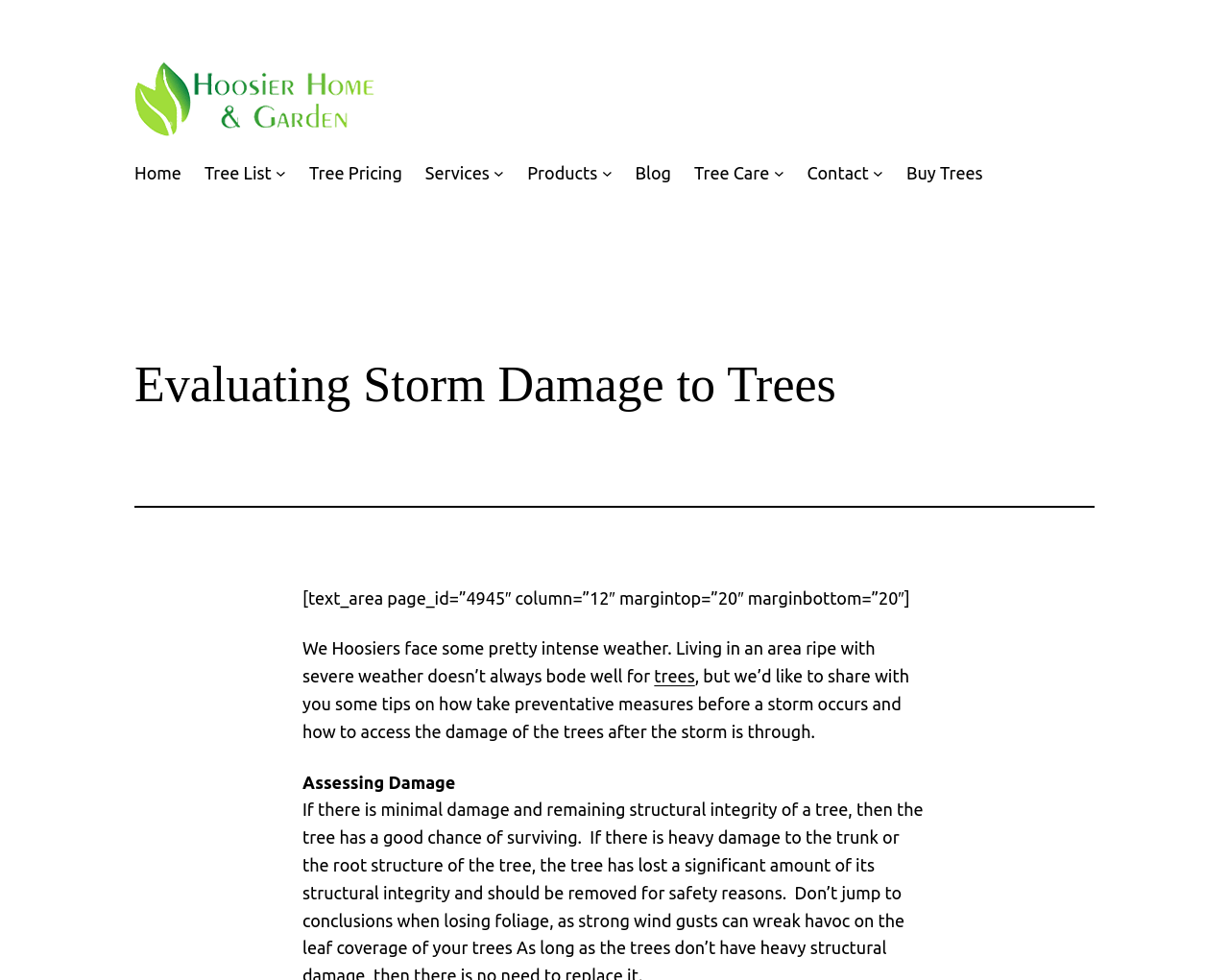What is the purpose of the 'Menu' button?
Please provide a single word or phrase based on the screenshot.

To navigate to other pages